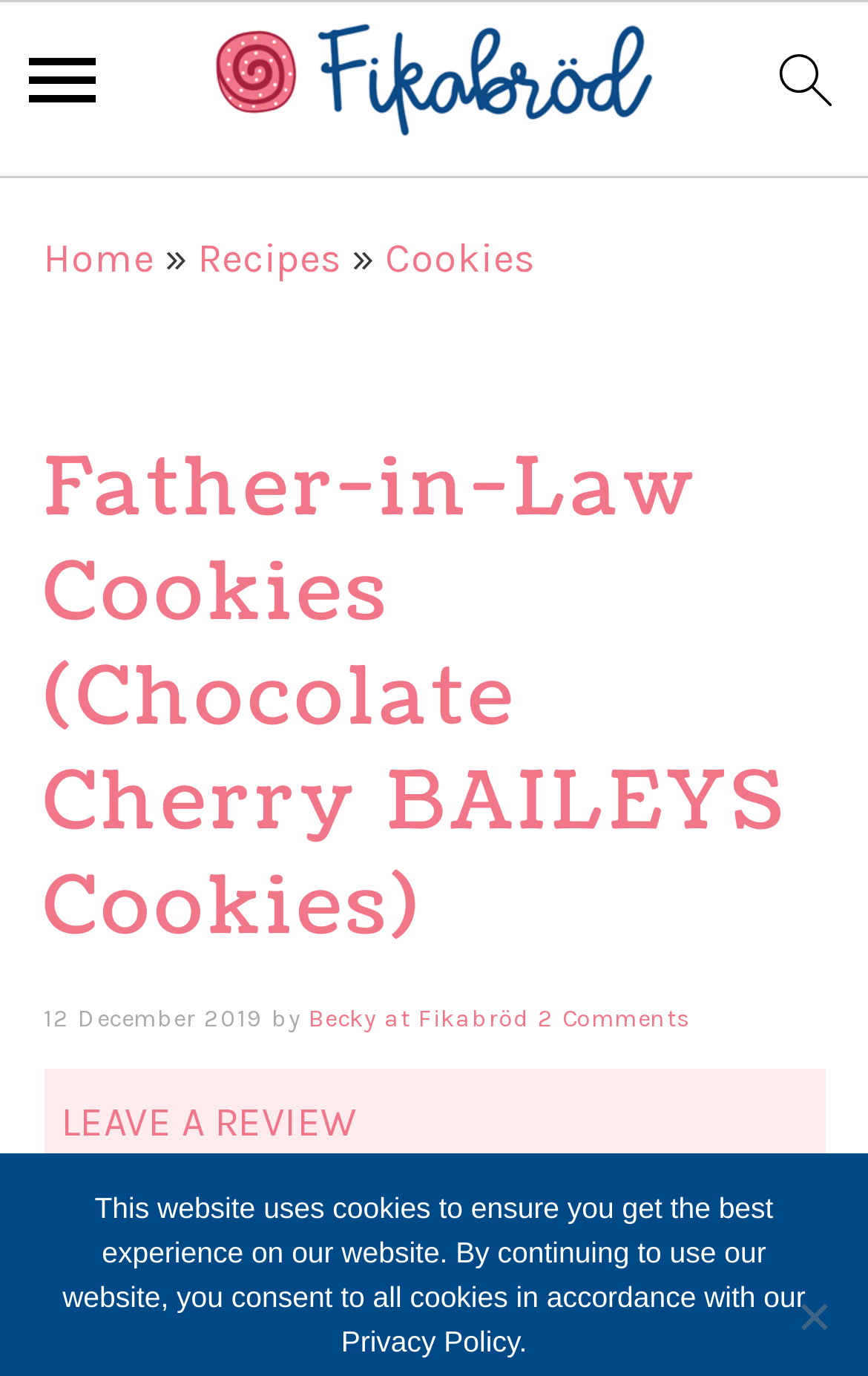Respond to the following query with just one word or a short phrase: 
Who is the author of the recipe?

Becky at Fikabröd